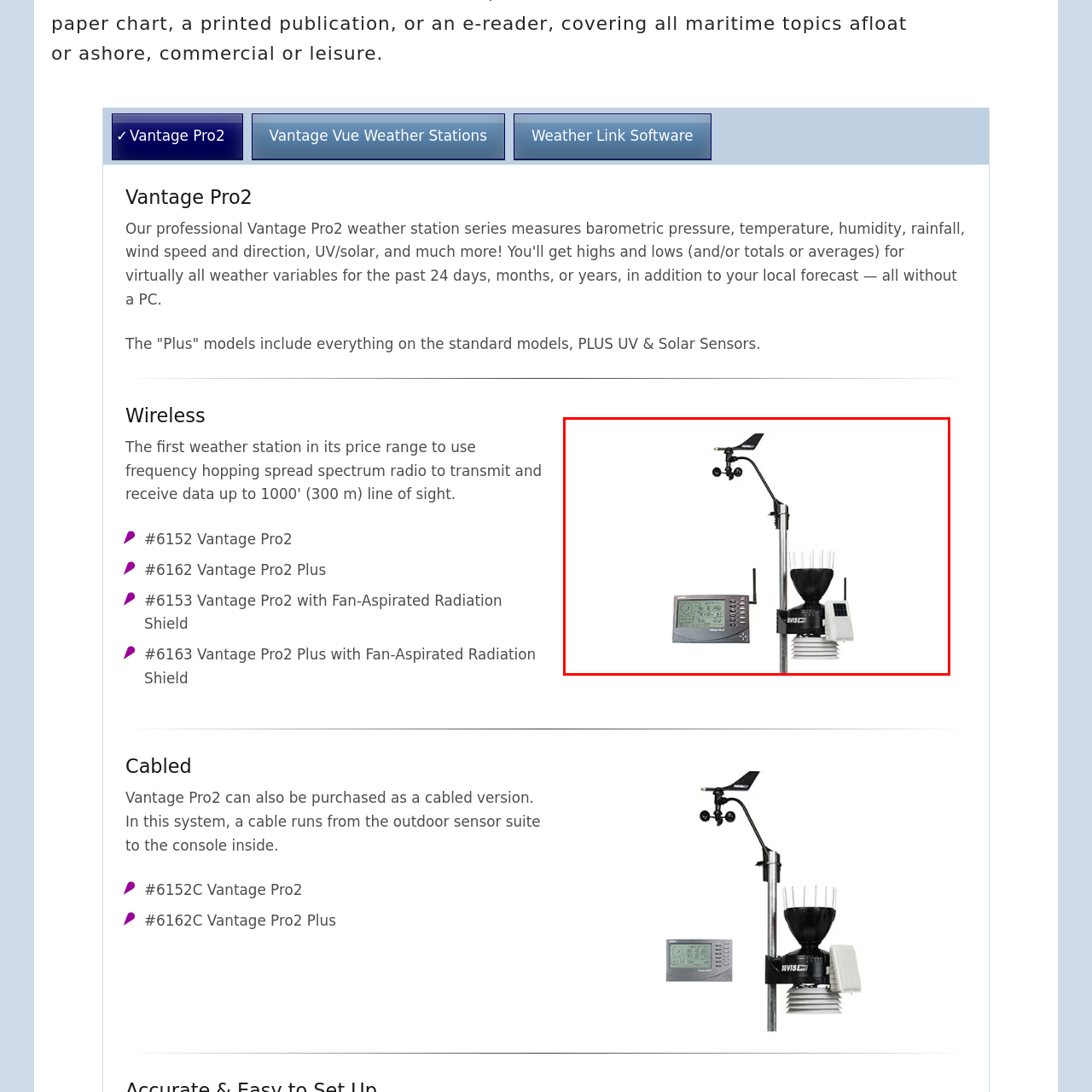What type of data is displayed on the console?
Analyze the image within the red frame and provide a concise answer using only one word or a short phrase.

Real-time weather data